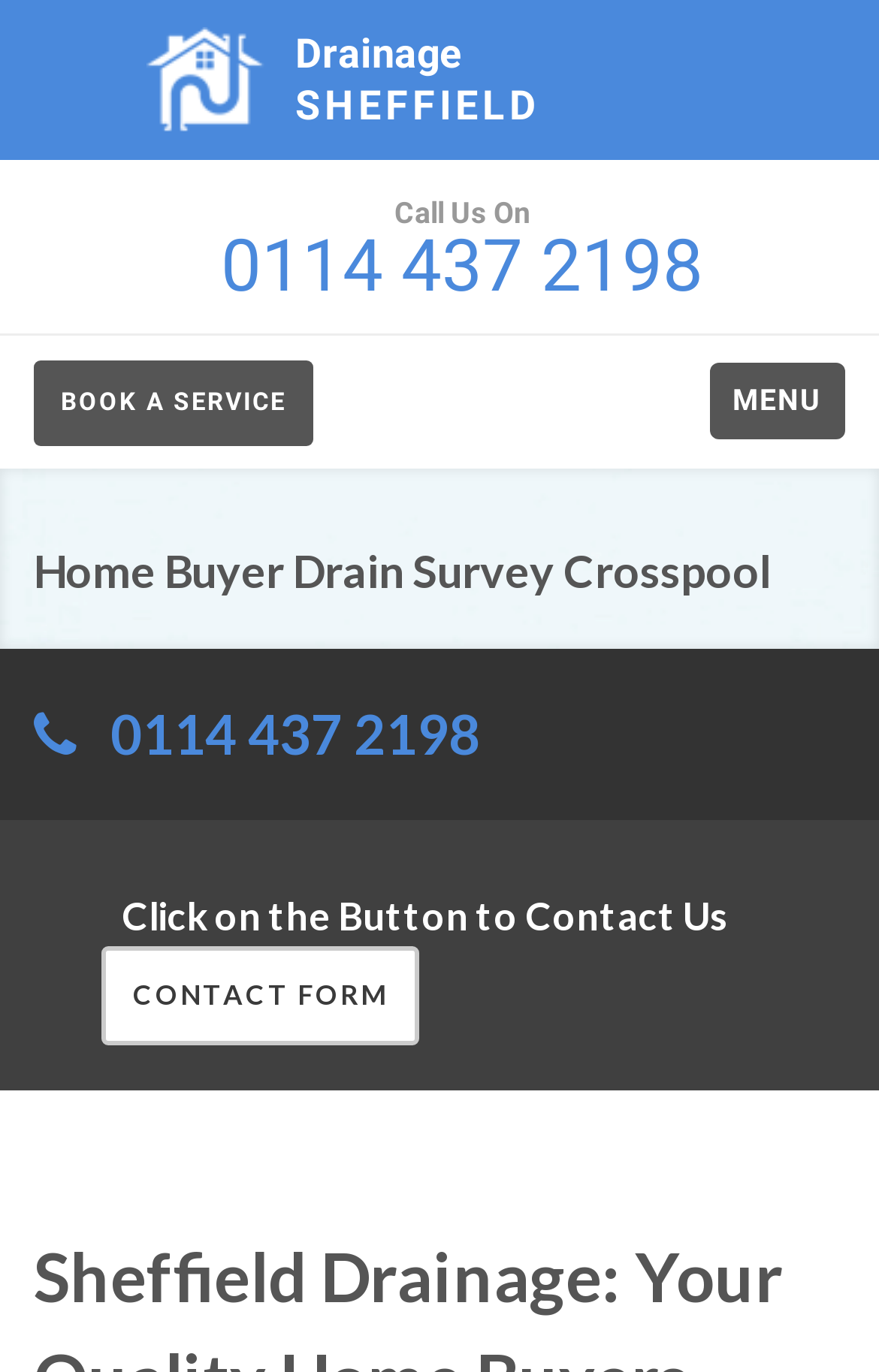Using the provided element description: "0114 437 2198", determine the bounding box coordinates of the corresponding UI element in the screenshot.

[0.126, 0.511, 0.546, 0.559]